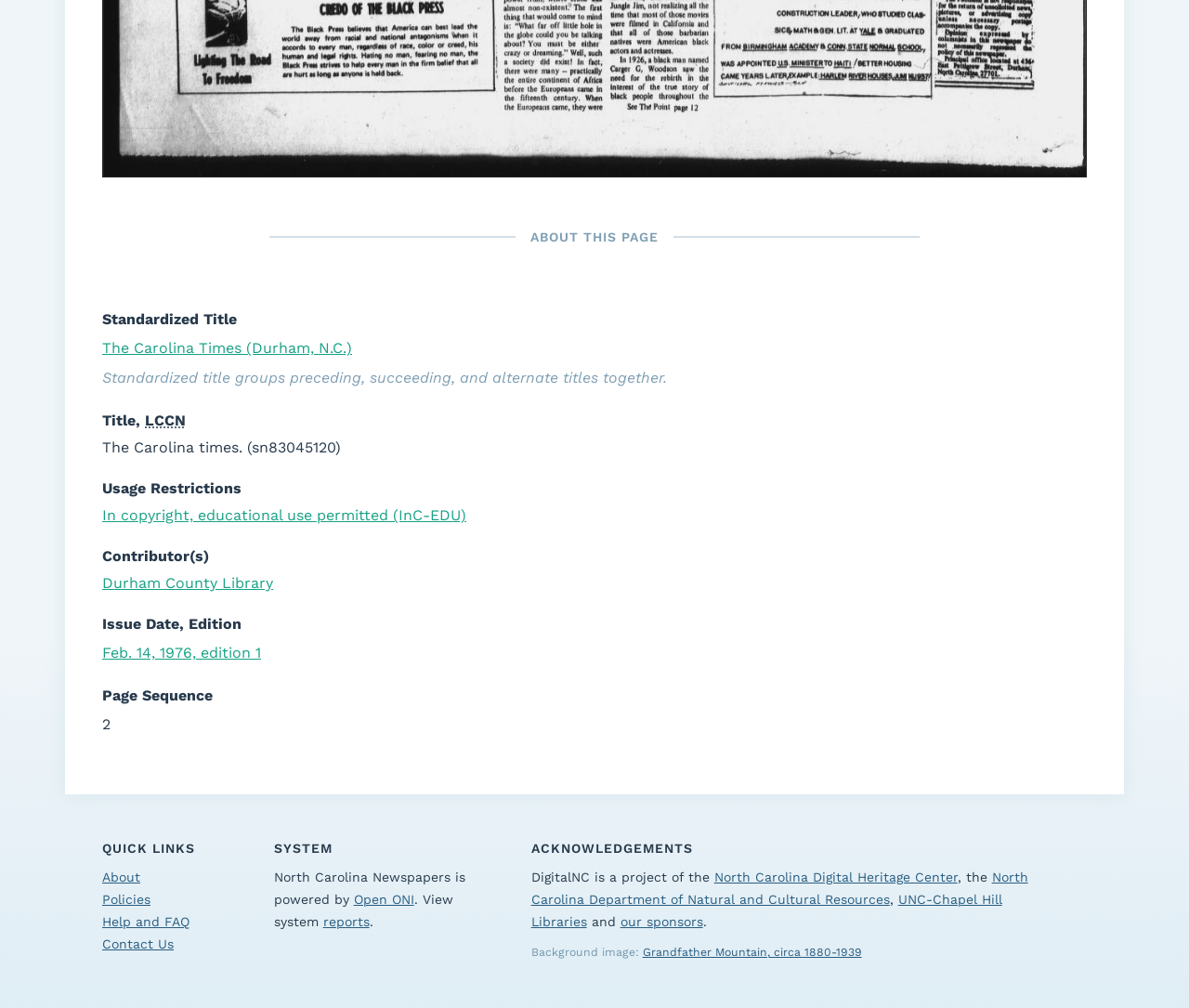Refer to the element description our sponsors and identify the corresponding bounding box in the screenshot. Format the coordinates as (top-left x, top-left y, bottom-right x, bottom-right y) with values in the range of 0 to 1.

[0.522, 0.907, 0.591, 0.922]